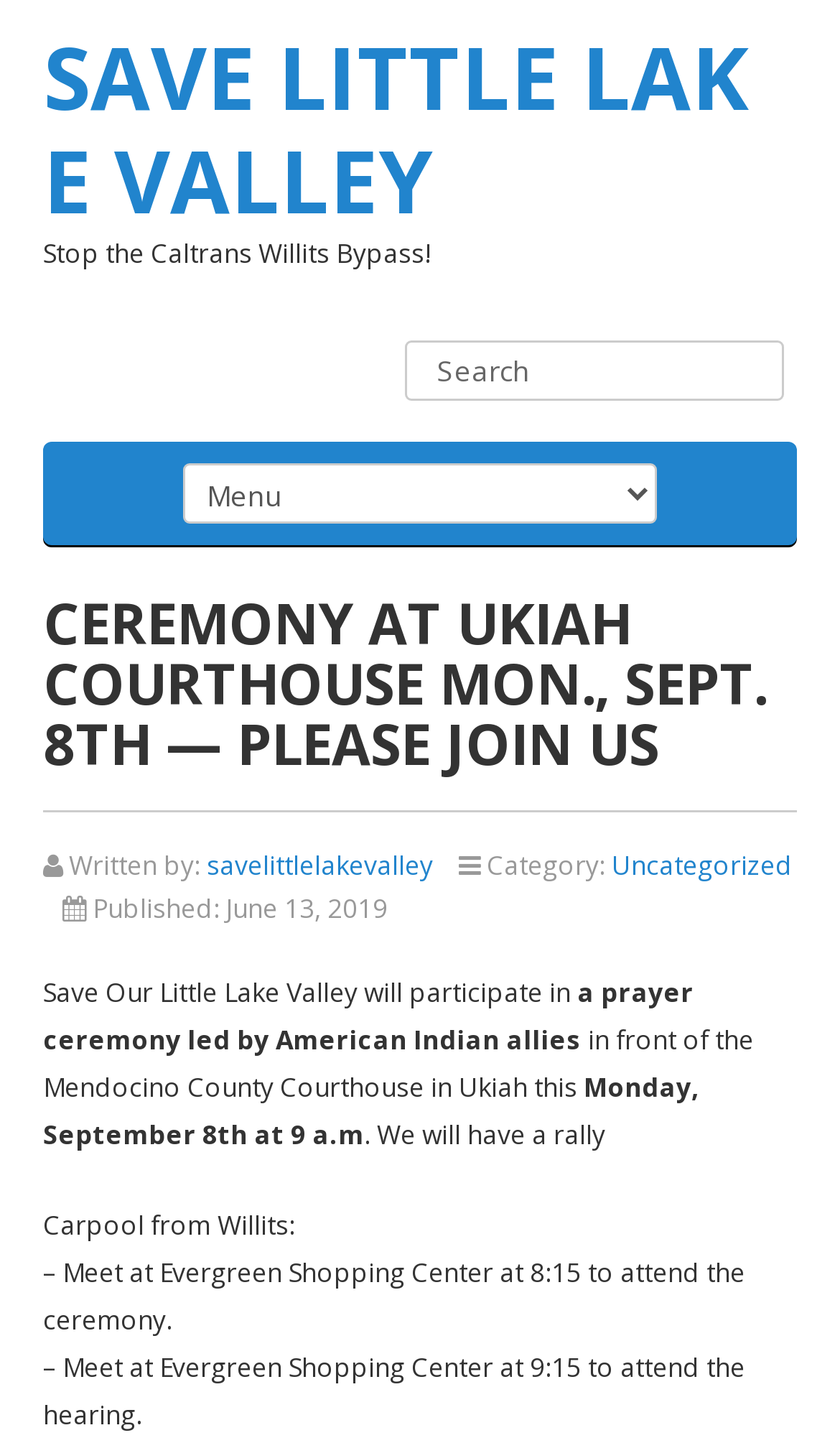Provide a one-word or brief phrase answer to the question:
Who wrote the post?

savelittlelakevalley